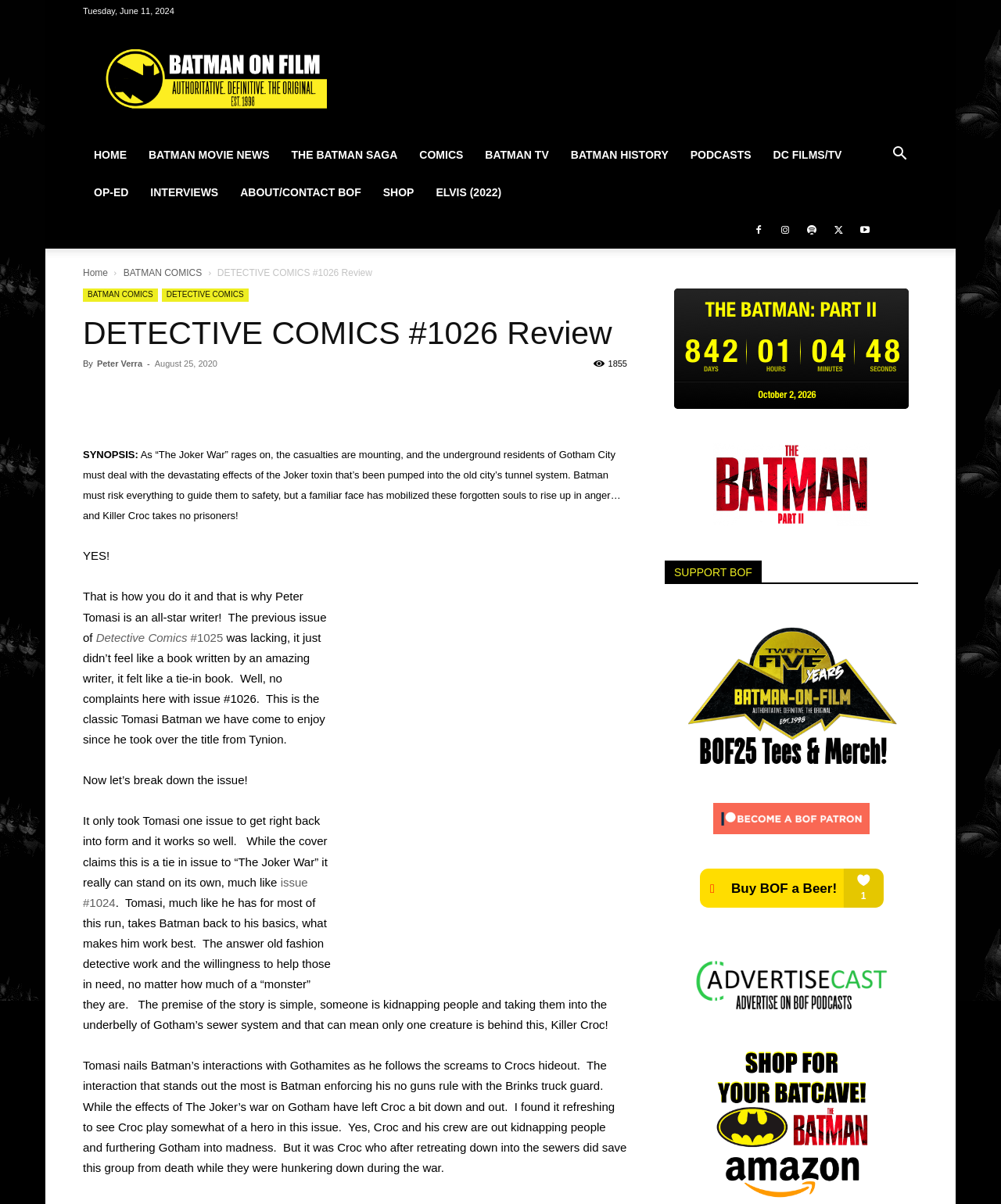Please mark the bounding box coordinates of the area that should be clicked to carry out the instruction: "Click on the 'HOME' link".

[0.083, 0.113, 0.138, 0.144]